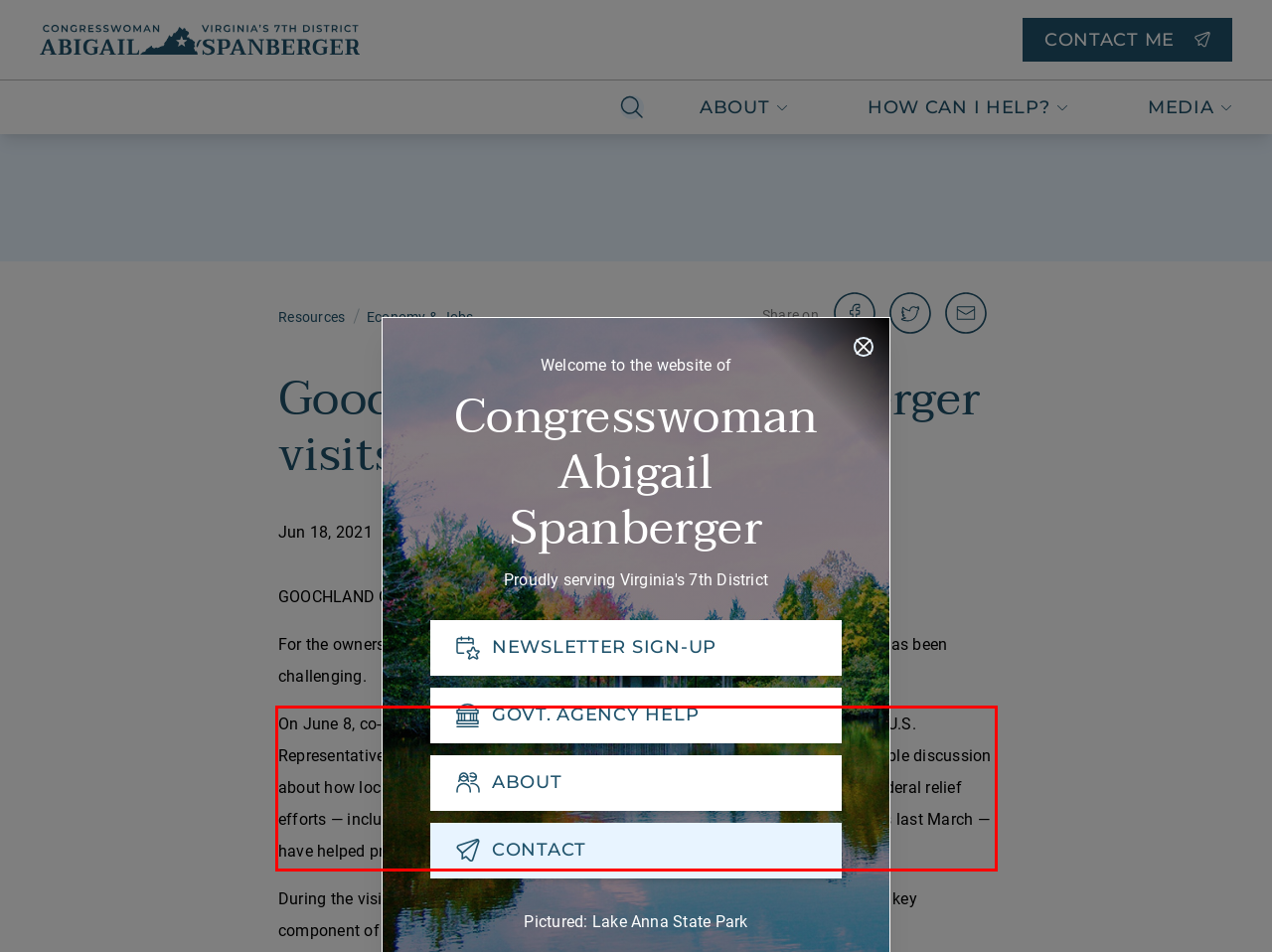From the screenshot of the webpage, locate the red bounding box and extract the text contained within that area.

On June 8, co-owner Sherry Brockenbrough was able to share her family’s story with U.S. Representative Abigail Spanberger, who toured Hill Top and participated in a roundtable discussion about how local businesses are recovering from the COVID-19 pandemic and how federal relief efforts — including the American Rescue Plan (ARP), which Spanberger voted to pass last March — have helped provided much-needed assistance.